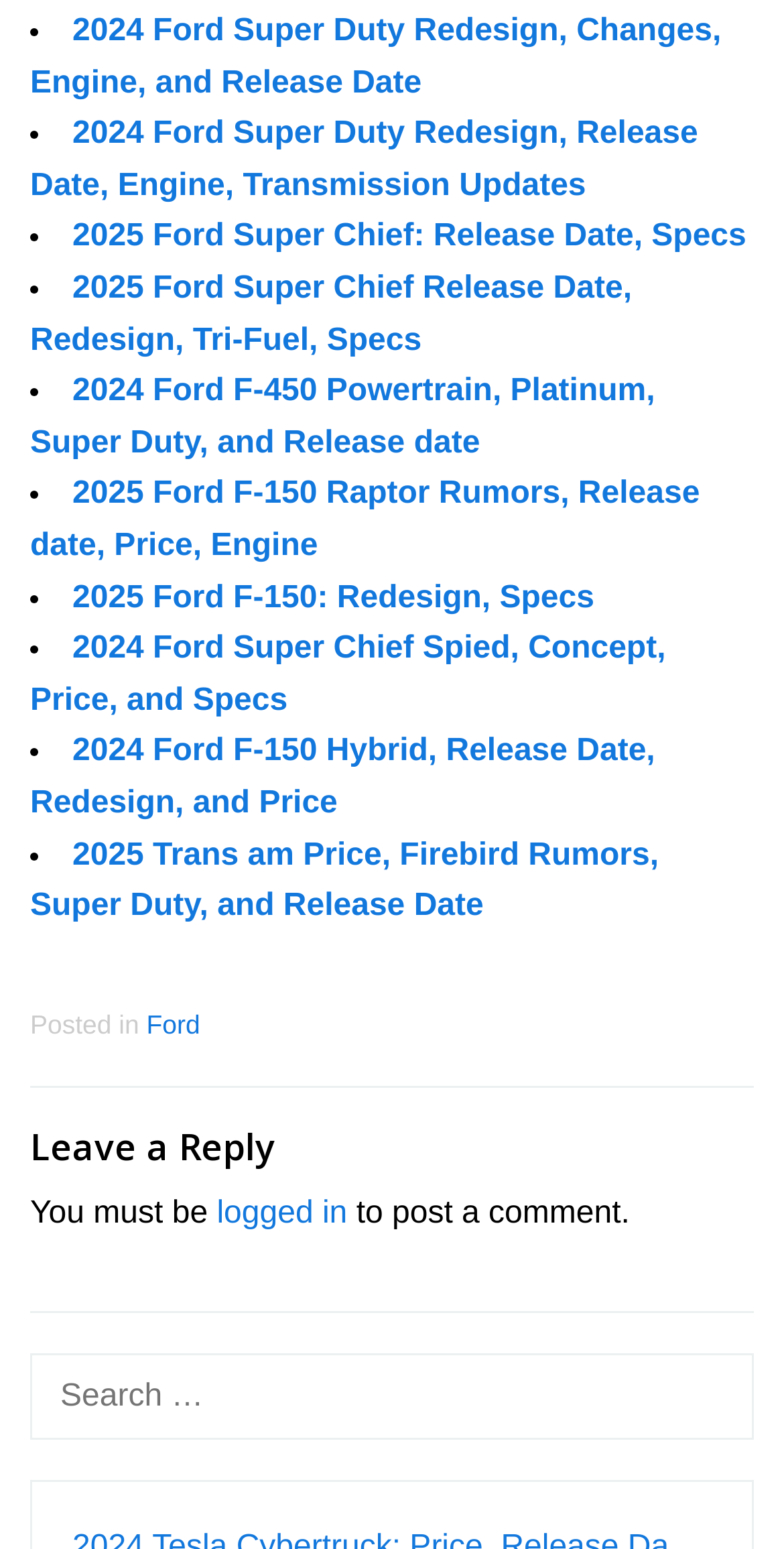Is a login required to post a comment?
From the details in the image, answer the question comprehensively.

I read the text in the comment section and found the sentence 'You must be logged in to post a comment.' which indicates that a login is required to post a comment.